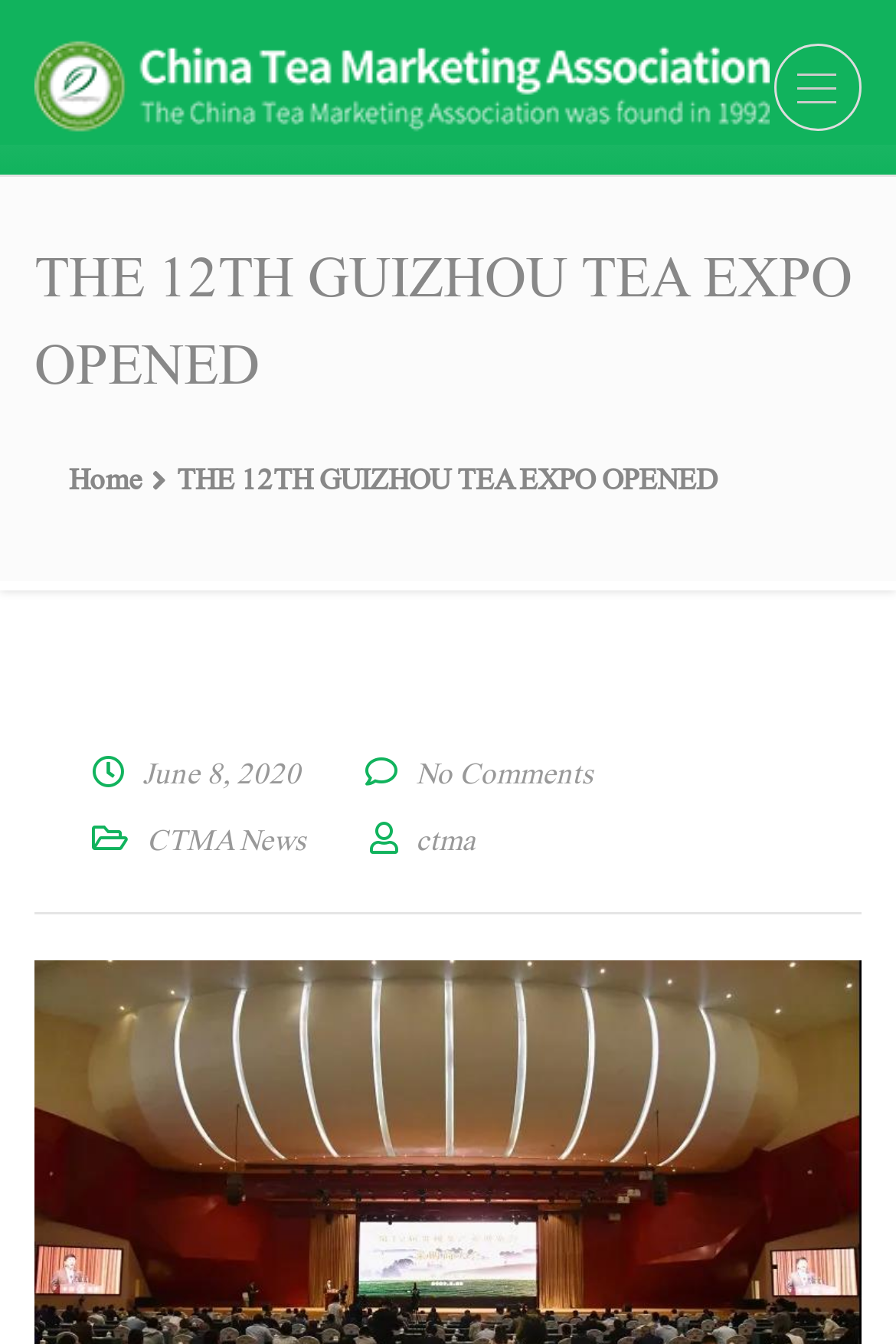Using the provided description: "parent_node: No Comments", find the bounding box coordinates of the corresponding UI element. The output should be four float numbers between 0 and 1, in the format [left, top, right, bottom].

[0.408, 0.562, 0.464, 0.588]